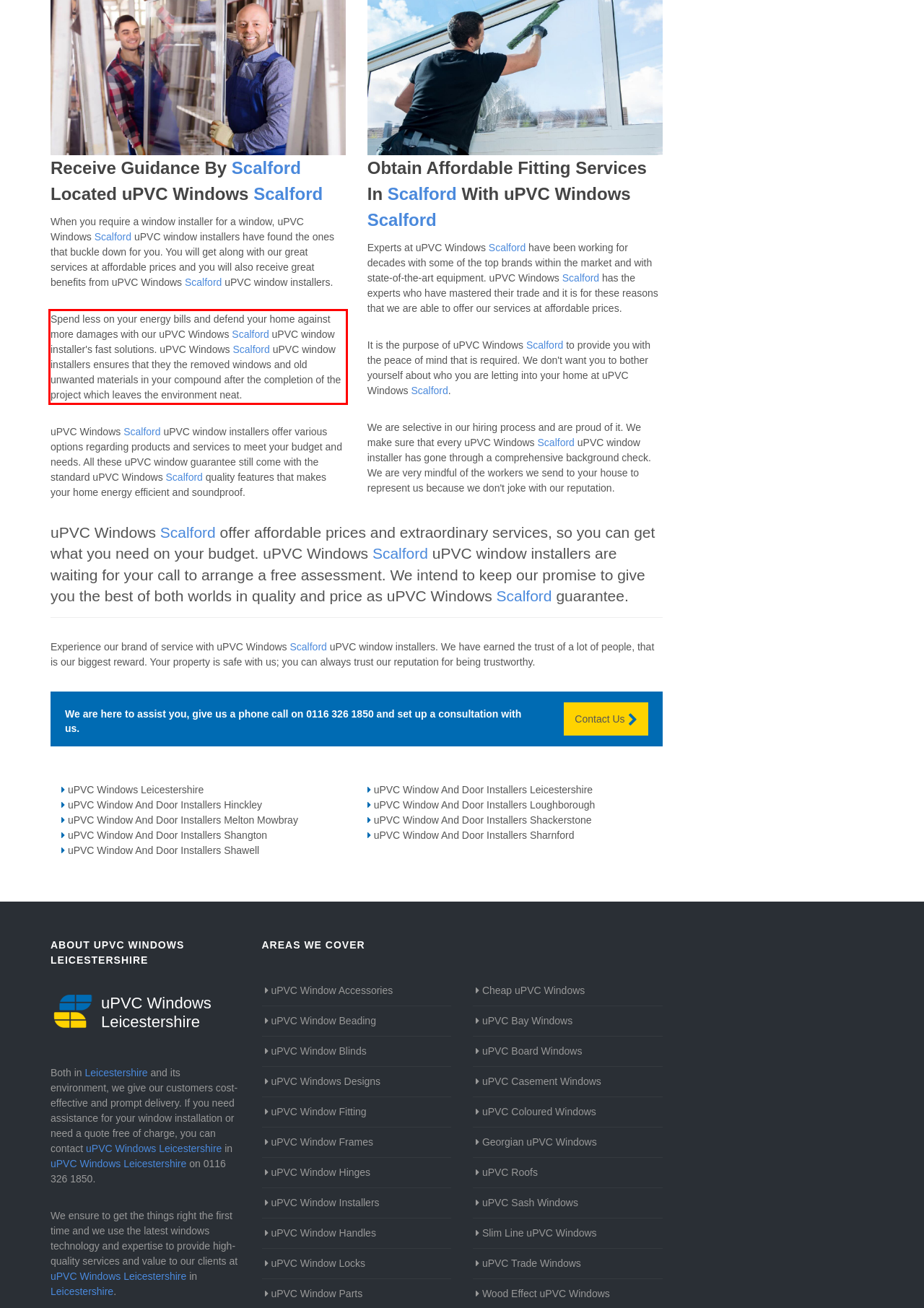Given a screenshot of a webpage containing a red rectangle bounding box, extract and provide the text content found within the red bounding box.

Spend less on your energy bills and defend your home against more damages with our uPVC Windows Scalford uPVC window installer's fast solutions. uPVC Windows Scalford uPVC window installers ensures that they the removed windows and old unwanted materials in your compound after the completion of the project which leaves the environment neat.